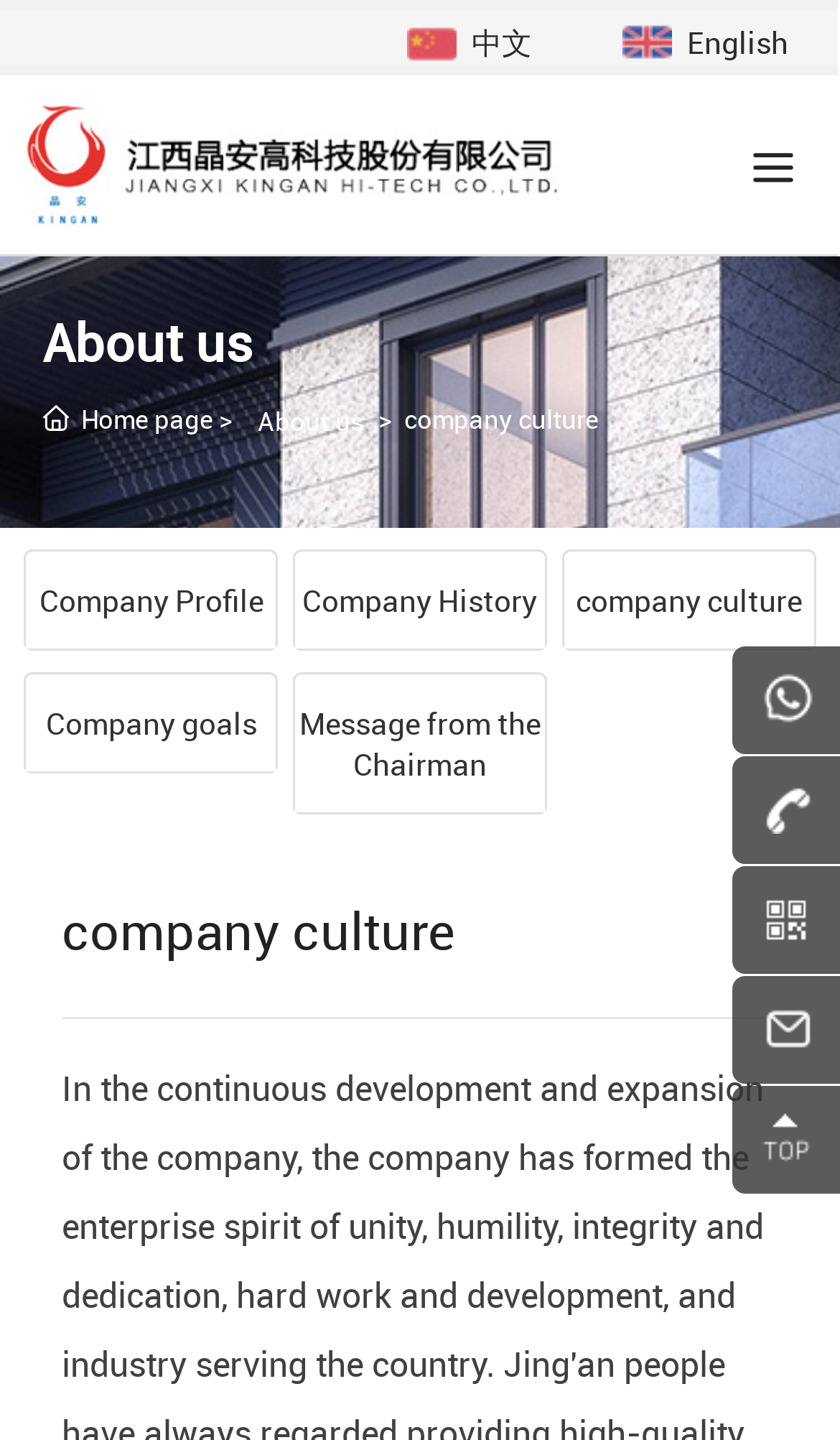Utilize the information from the image to answer the question in detail:
What is the name of the company?

I can see the company name 'Jiangxi Jing'an Hi Tech Co., Ltd' on the top left corner of the webpage, which is also the text of the image and the link.